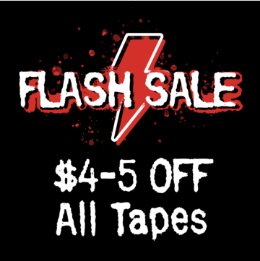Please provide a detailed answer to the question below based on the screenshot: 
What is the purpose of the red lightning bolt graphic?

The caption describes the red lightning bolt graphic as 'striking' and 'vibrant', implying that its purpose is to capture the attention of the viewer, drawing them to the flash sale offer.